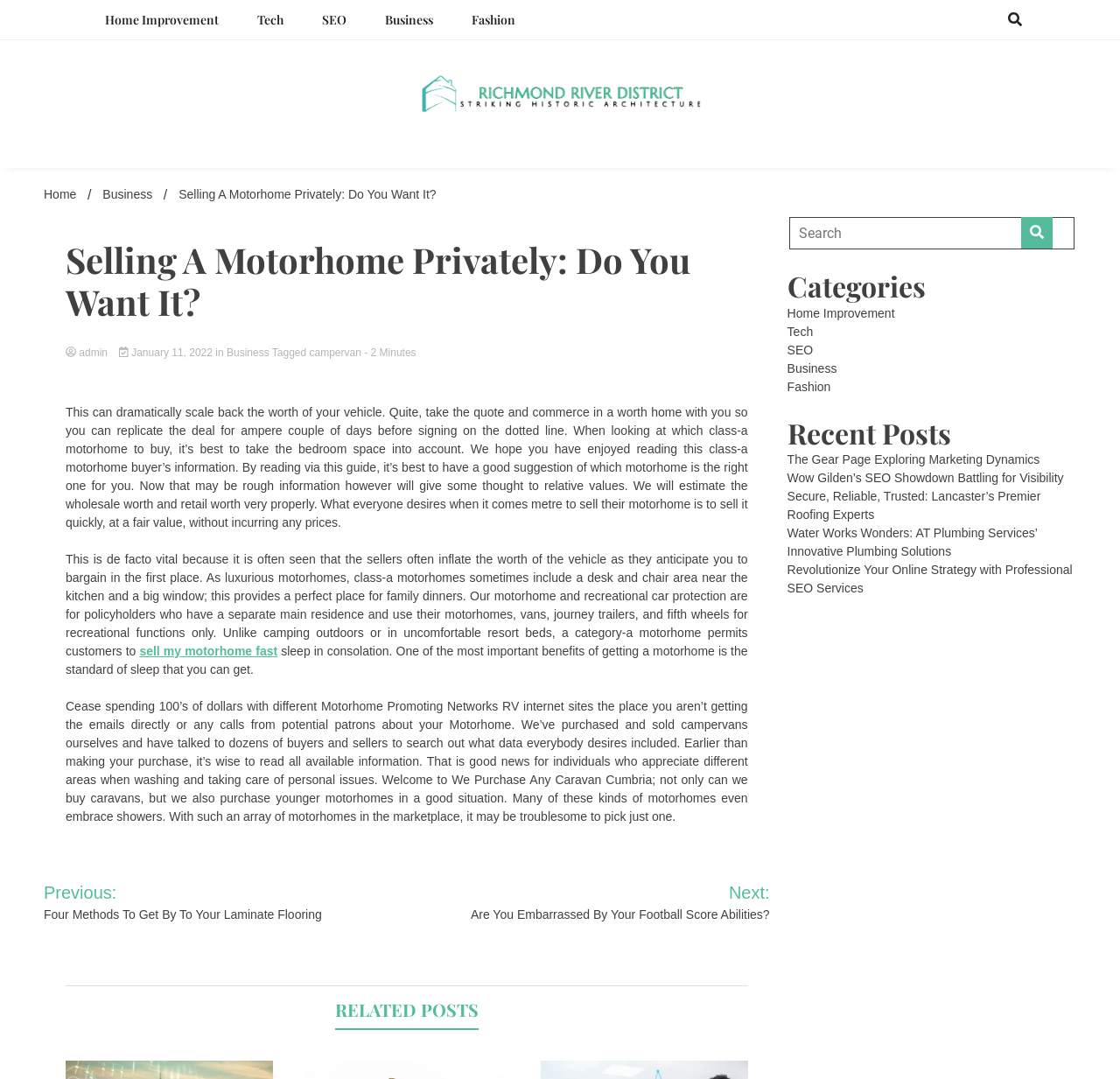Please mark the clickable region by giving the bounding box coordinates needed to complete this instruction: "Go to the previous post".

[0.039, 0.815, 0.347, 0.856]